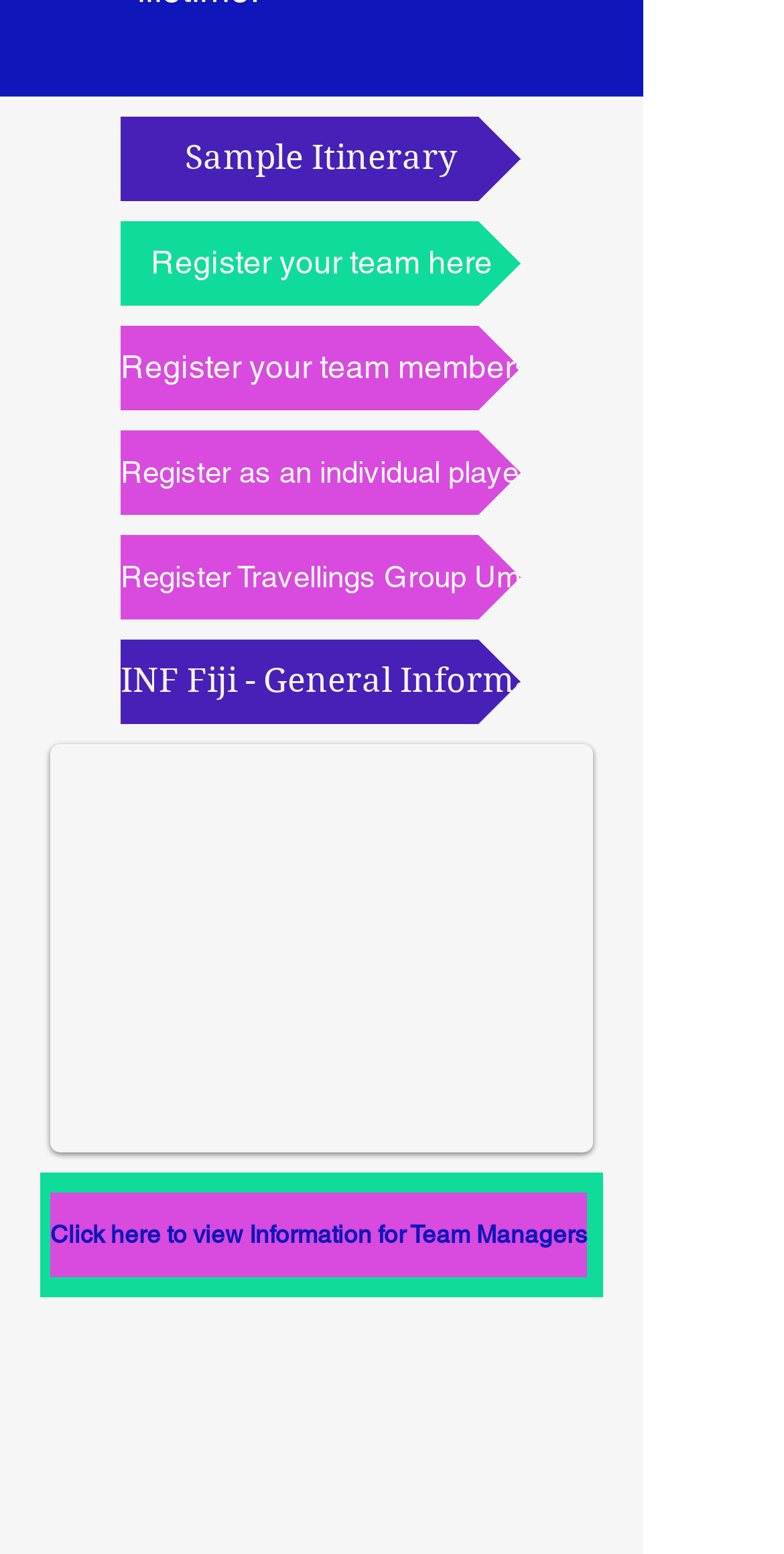Predict the bounding box coordinates for the UI element described as: "Register as an individual player". The coordinates should be four float numbers between 0 and 1, presented as [left, top, right, bottom].

[0.154, 0.277, 0.674, 0.331]